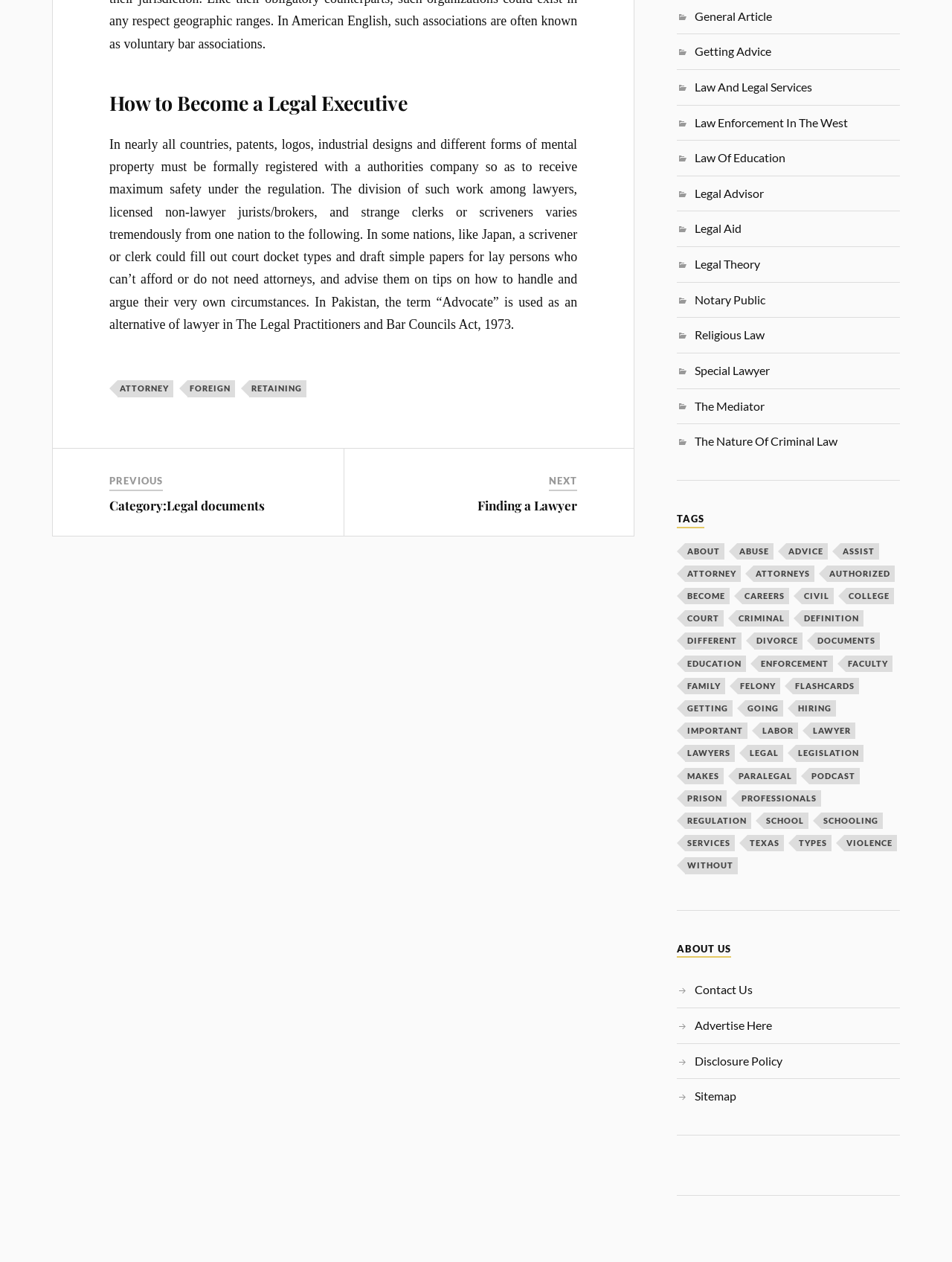Determine the bounding box coordinates for the UI element matching this description: "Sitemap".

[0.73, 0.863, 0.774, 0.874]